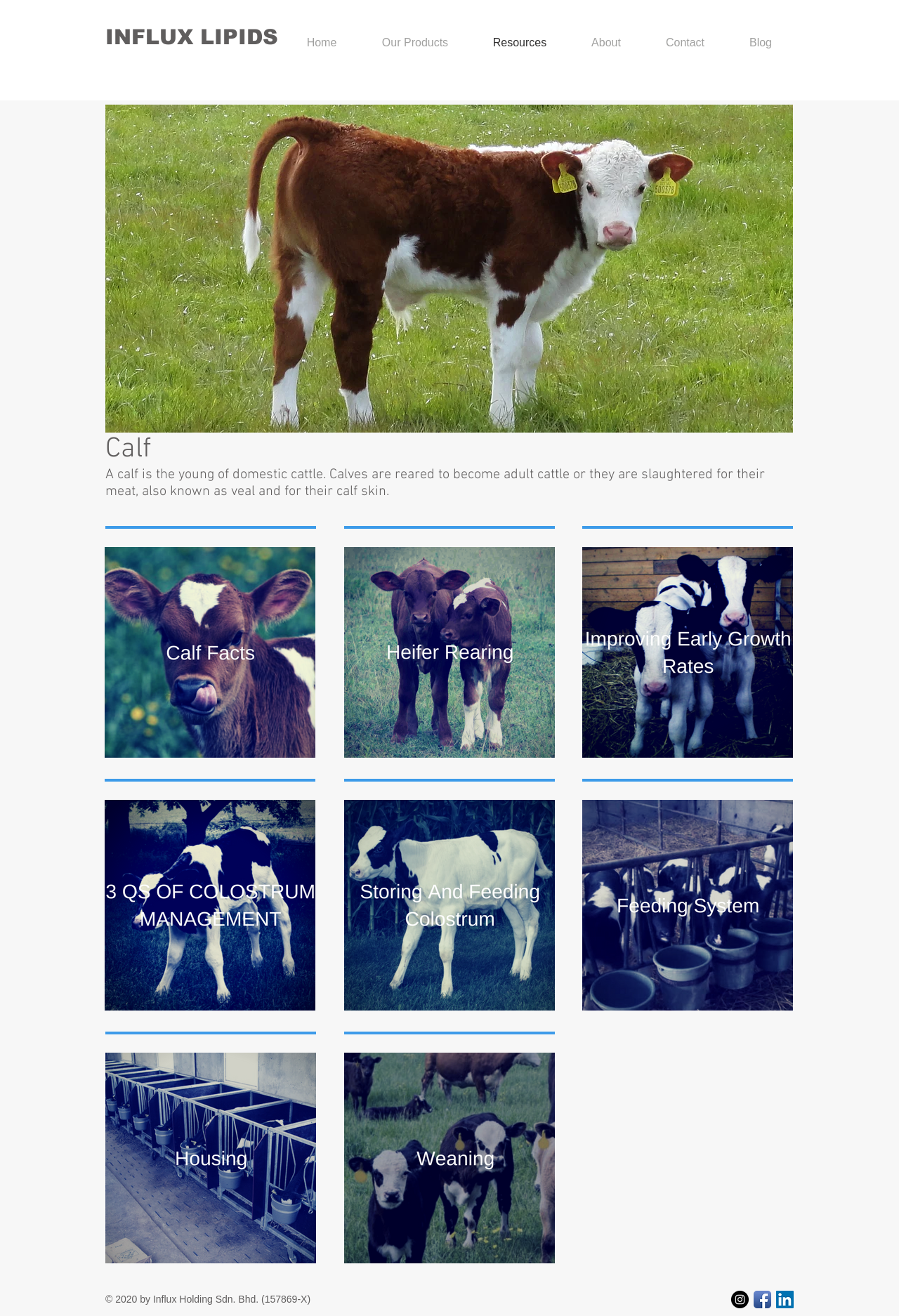What is the copyright information at the bottom of the webpage?
Using the image as a reference, give a one-word or short phrase answer.

2020 by Influx Holding Sdn. Bhd.